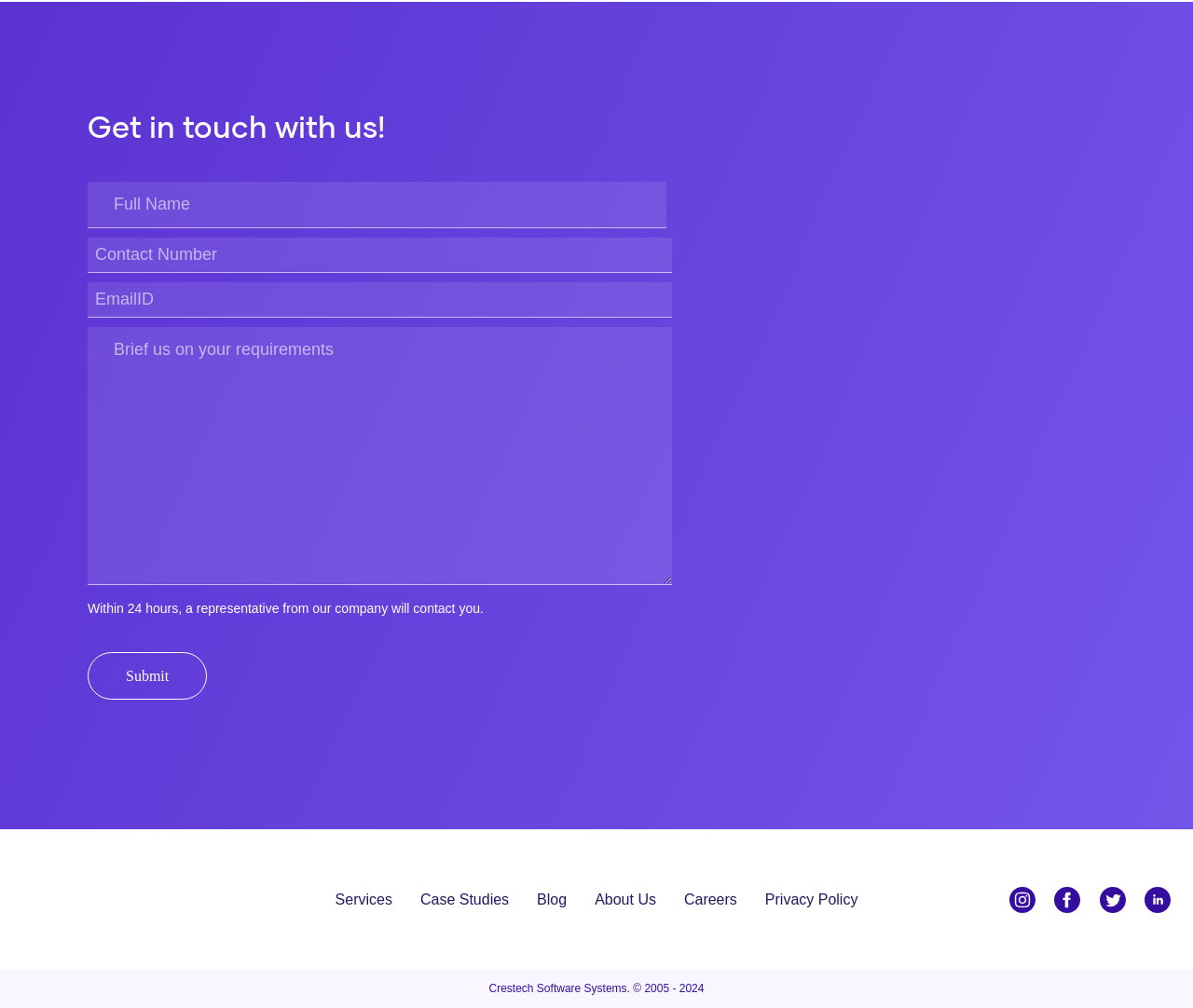Using the element description: "Services", determine the bounding box coordinates. The coordinates should be in the format [left, top, right, bottom], with values between 0 and 1.

[0.269, 0.884, 0.341, 0.9]